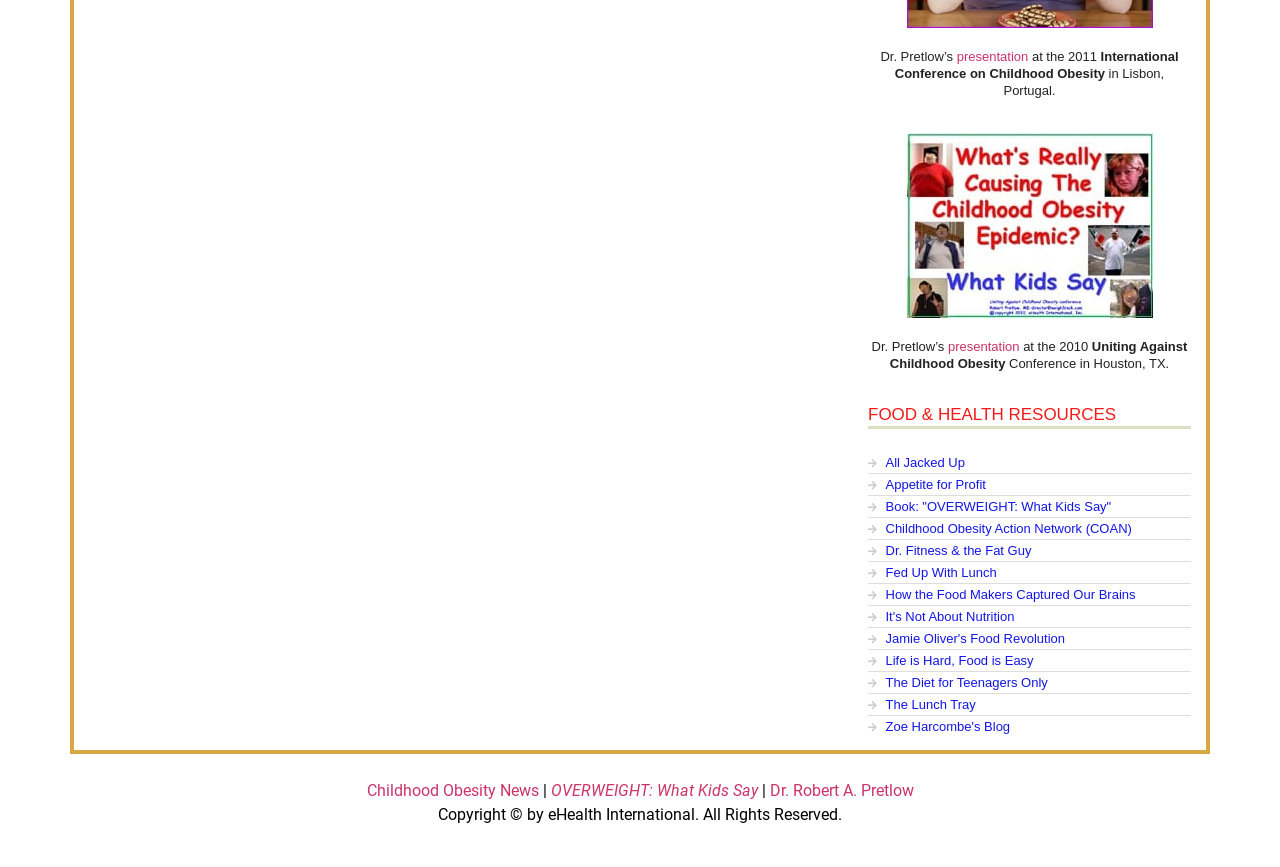Please identify the bounding box coordinates of the element I should click to complete this instruction: 'Read about the International Conference on Childhood Obesity'. The coordinates should be given as four float numbers between 0 and 1, like this: [left, top, right, bottom].

[0.699, 0.056, 0.921, 0.093]